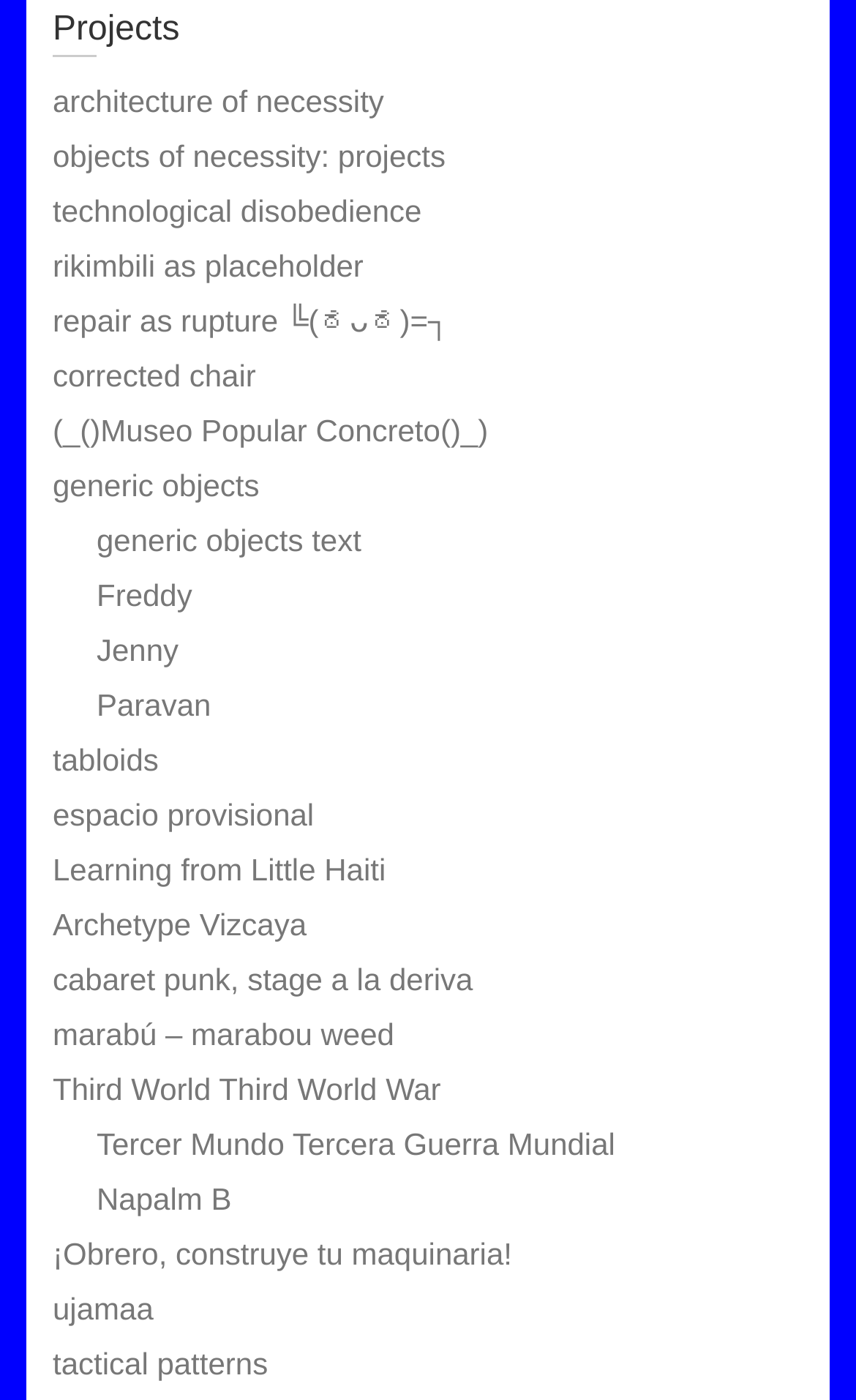Given the element description "espacio provisional" in the screenshot, predict the bounding box coordinates of that UI element.

[0.062, 0.57, 0.367, 0.595]